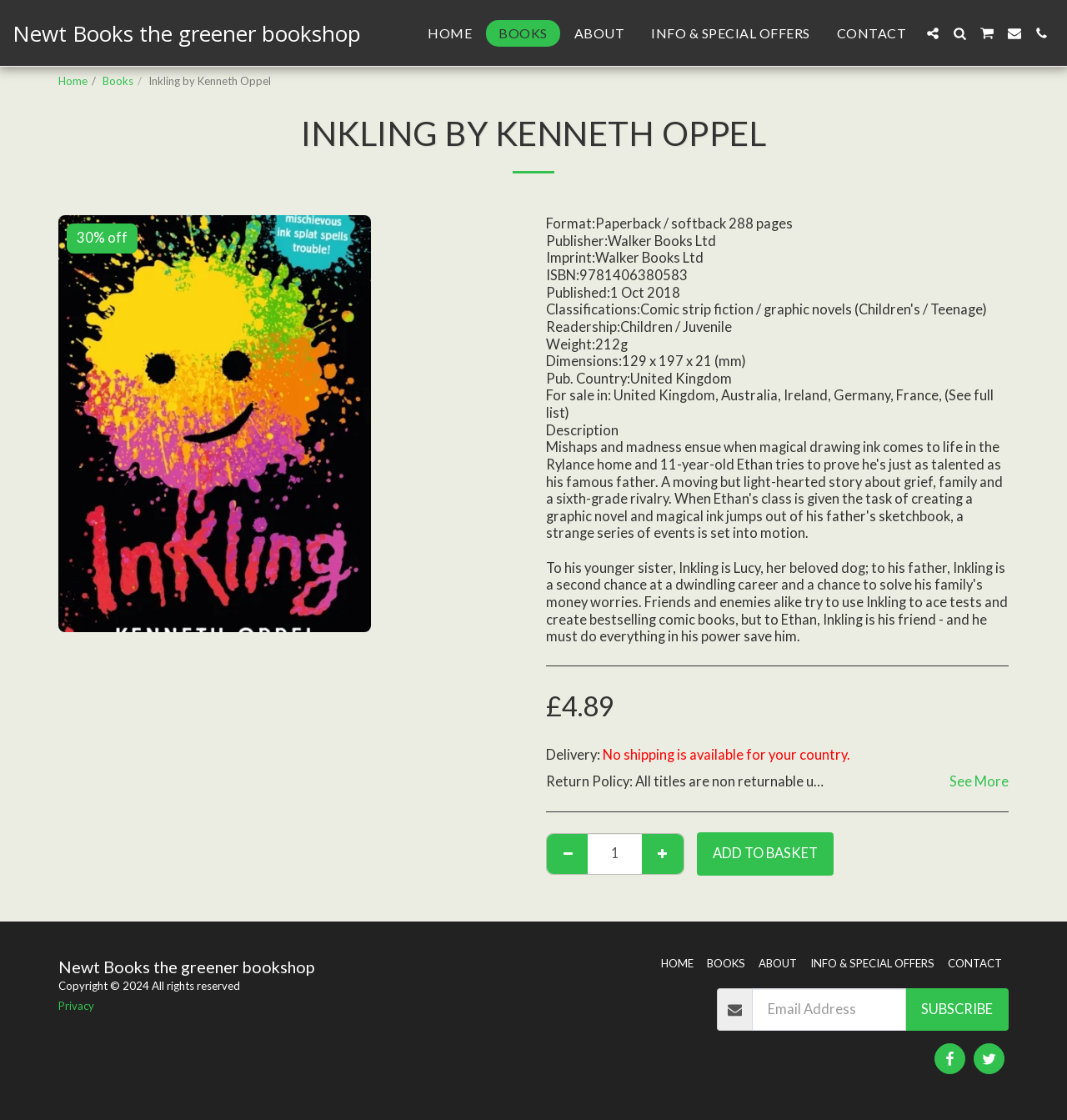What is the price of the book?
Answer with a single word or short phrase according to what you see in the image.

£4.89